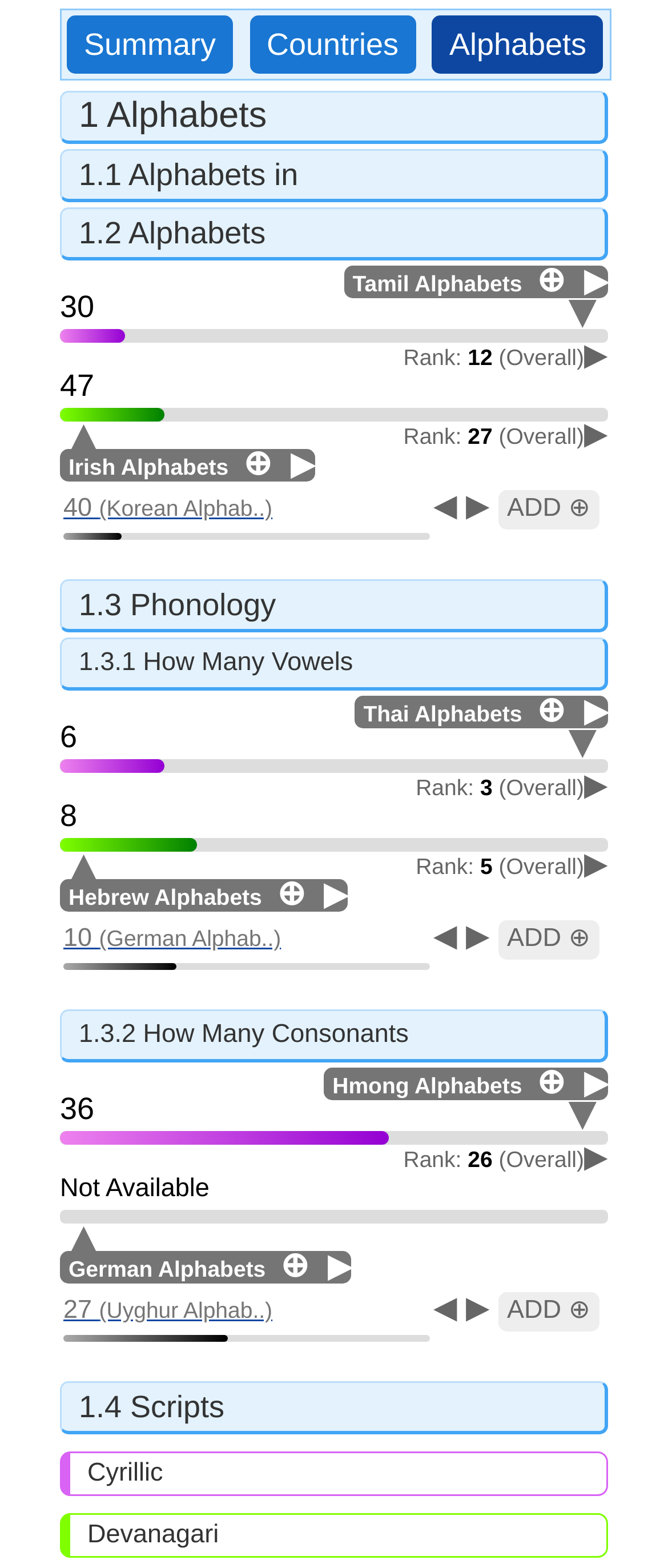Identify the bounding box coordinates of the clickable region necessary to fulfill the following instruction: "Add Tamil Alphabets to Compare!". The bounding box coordinates should be four float numbers between 0 and 1, i.e., [left, top, right, bottom].

[0.804, 0.167, 0.862, 0.191]